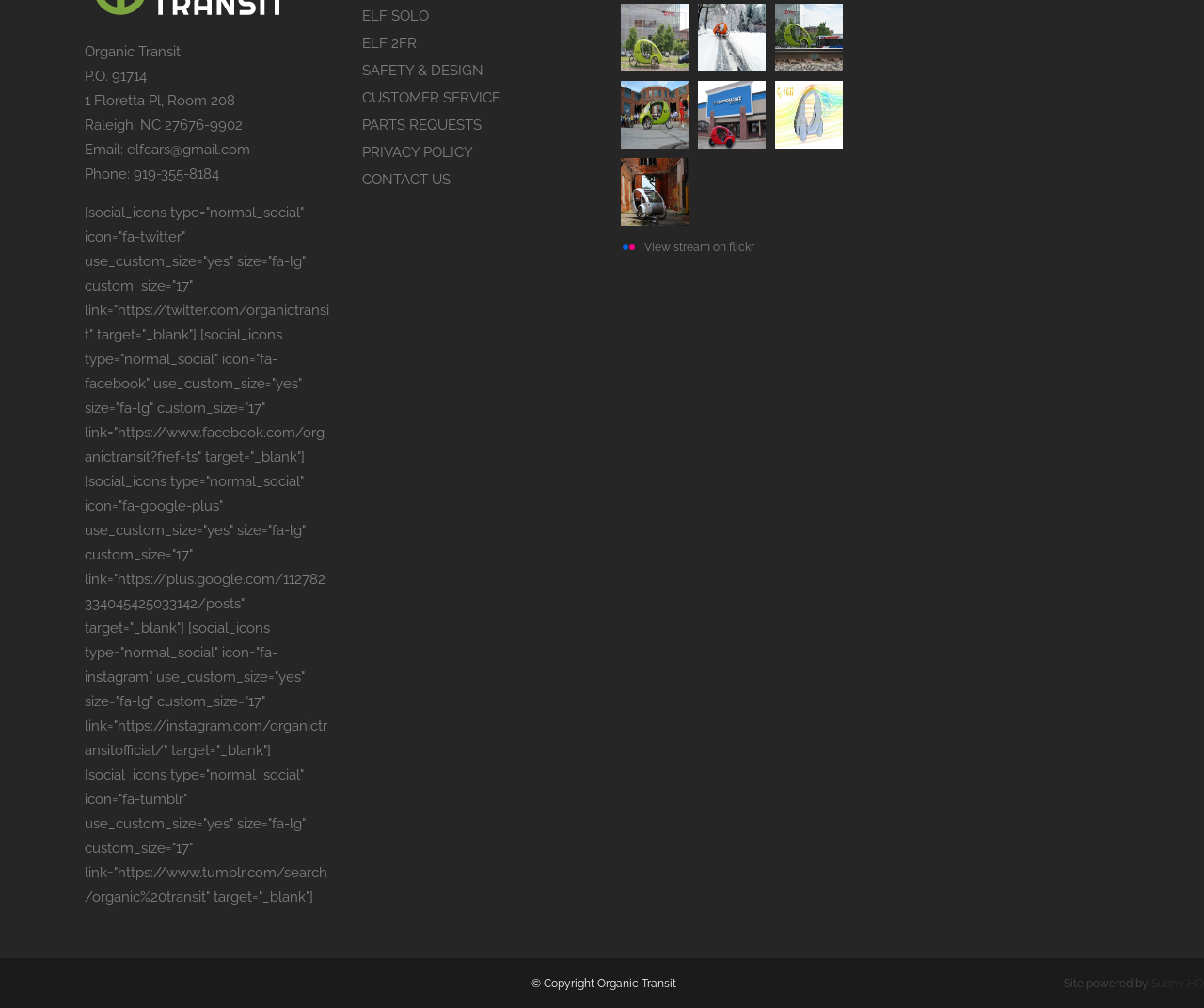Please locate the bounding box coordinates of the element that should be clicked to achieve the given instruction: "Click on ELF SOLO".

[0.301, 0.007, 0.356, 0.024]